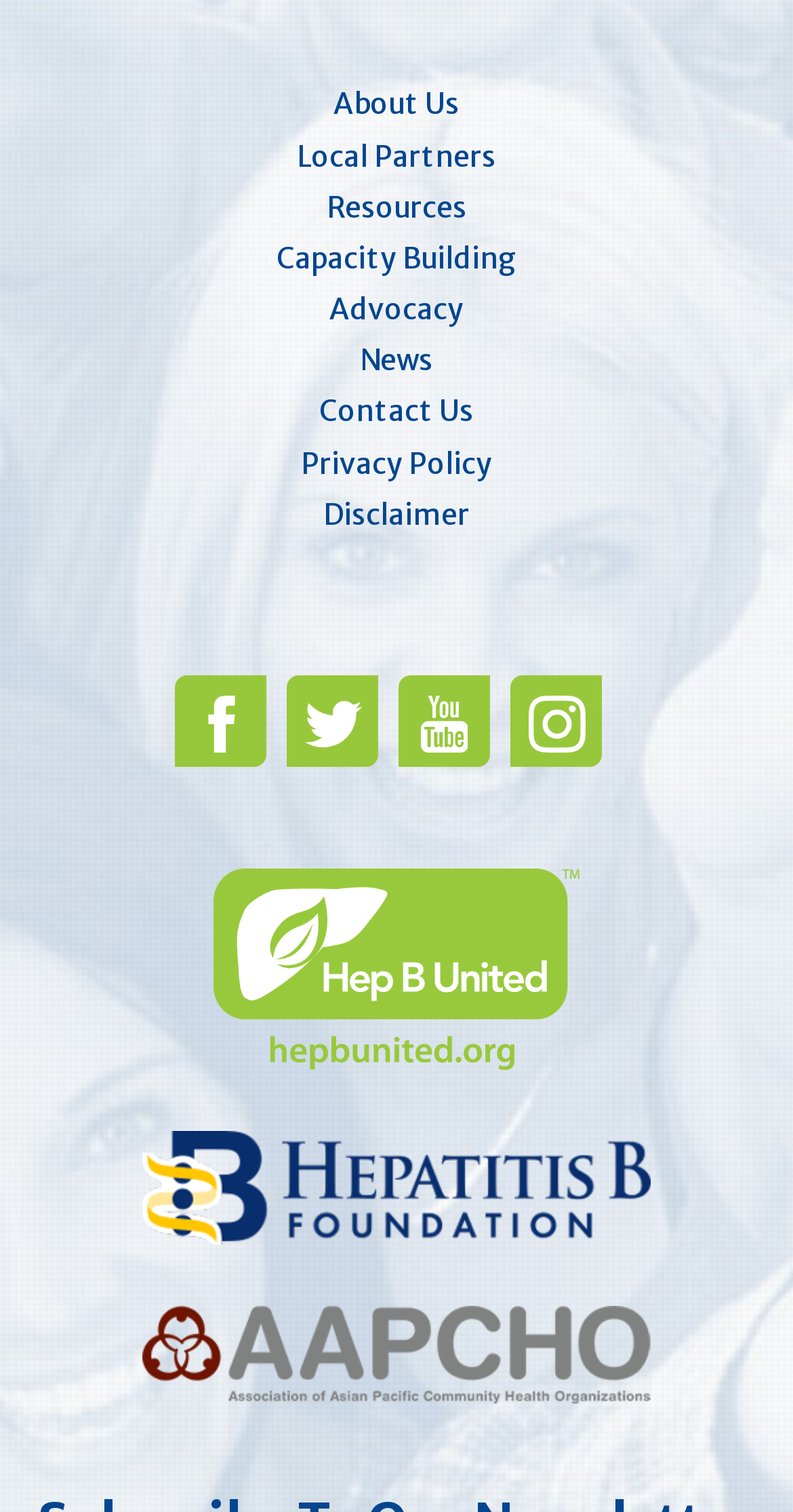Locate the bounding box coordinates of the element that should be clicked to fulfill the instruction: "Click on About Us".

[0.421, 0.057, 0.579, 0.081]